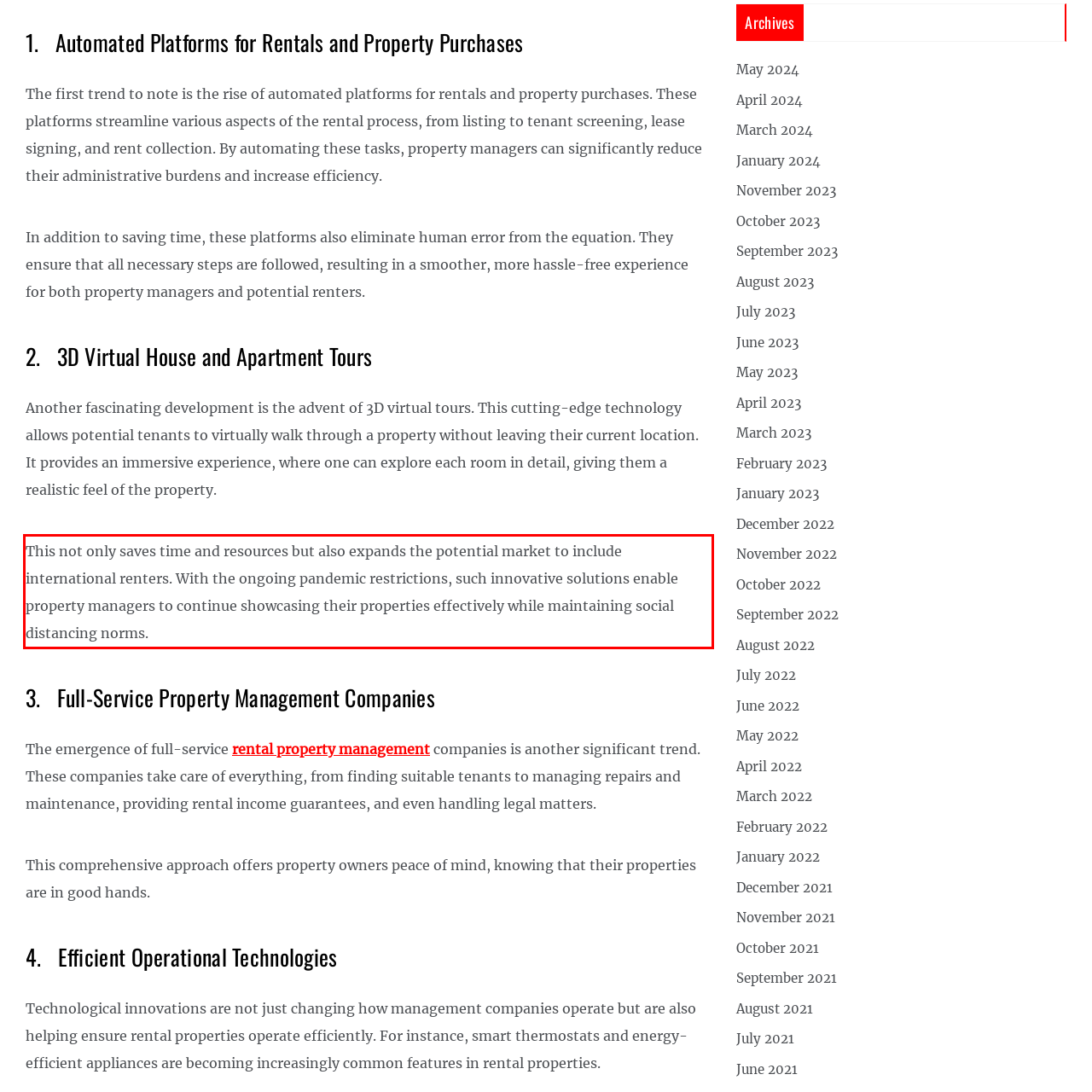Within the screenshot of the webpage, locate the red bounding box and use OCR to identify and provide the text content inside it.

This not only saves time and resources but also expands the potential market to include international renters. With the ongoing pandemic restrictions, such innovative solutions enable property managers to continue showcasing their properties effectively while maintaining social distancing norms.